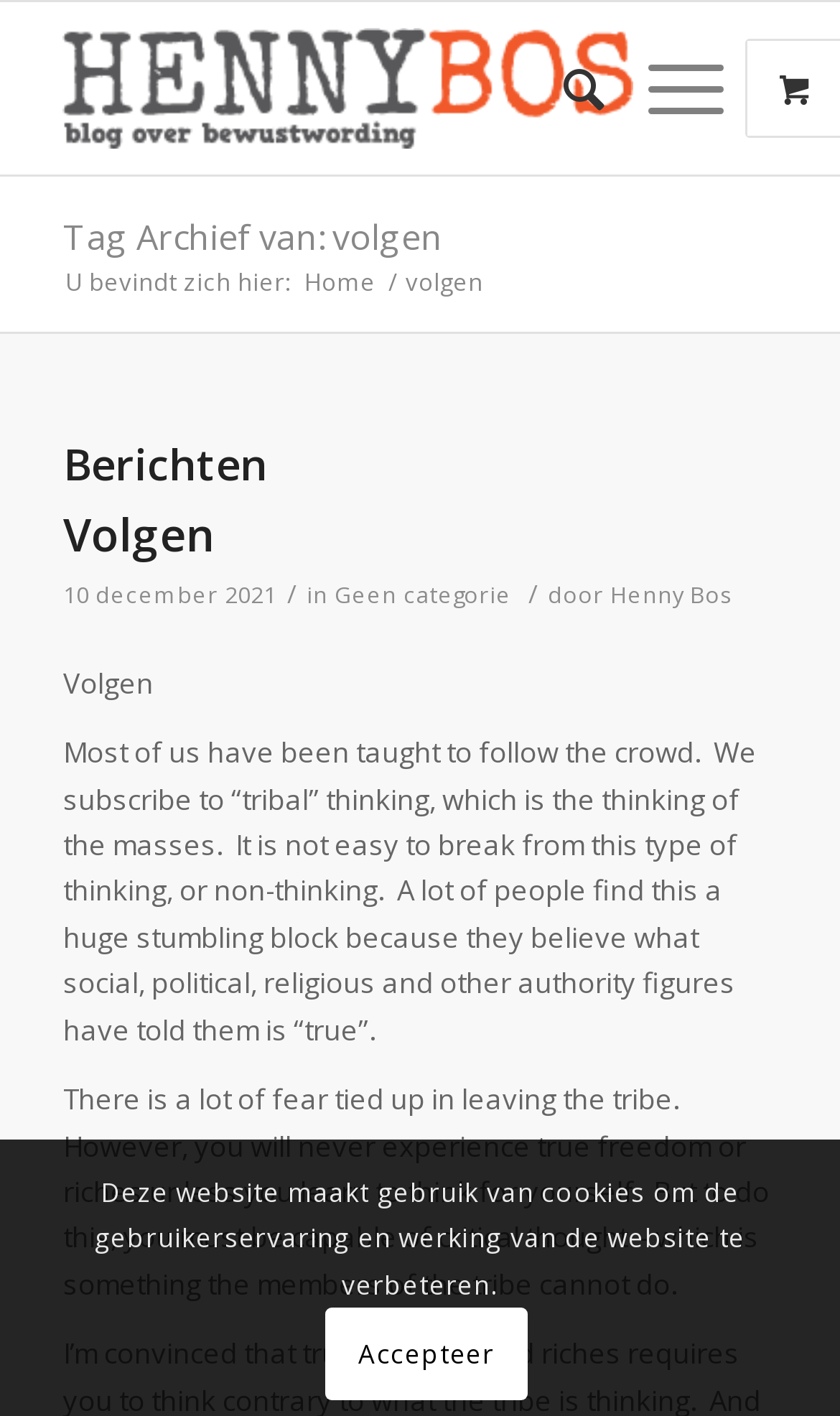Highlight the bounding box coordinates of the element you need to click to perform the following instruction: "Visit the author's page."

[0.726, 0.409, 0.867, 0.431]